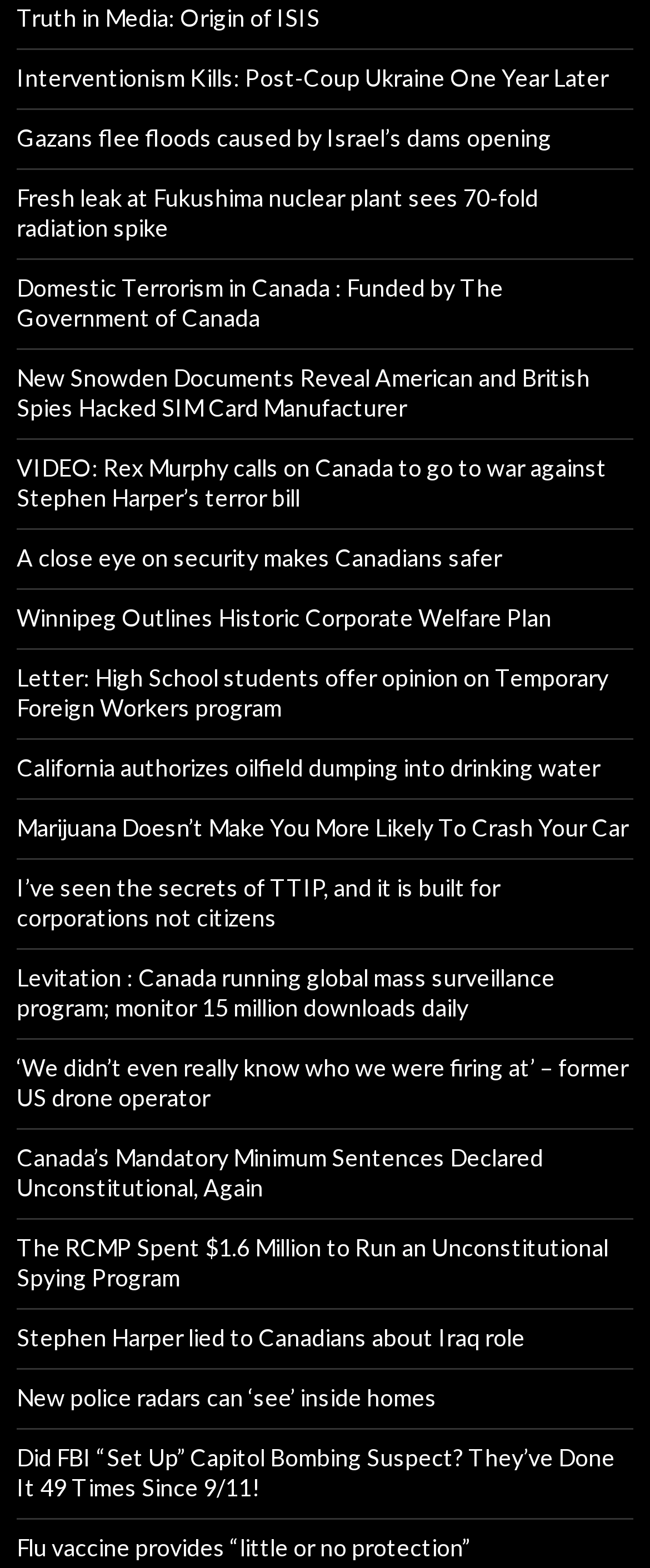Can you find the bounding box coordinates for the element that needs to be clicked to execute this instruction: "Read about the origin of ISIS"? The coordinates should be given as four float numbers between 0 and 1, i.e., [left, top, right, bottom].

[0.026, 0.002, 0.492, 0.02]